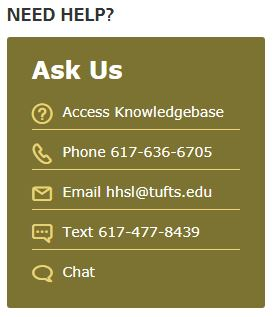How many contact options are provided in the 'Need Help?' section?
Answer the question with a detailed and thorough explanation.

The 'Need Help?' section includes five contact options: a question mark icon for accessing the Knowledgebase, a phone icon providing a direct phone number, an email icon leading to the email address, a text message option, and a chat icon suggesting the availability of live chat support.